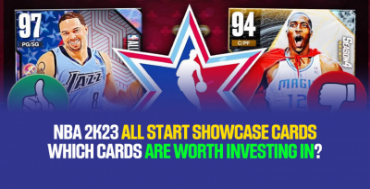What is the theme of the background in the image? Using the information from the screenshot, answer with a single word or phrase.

All-Star